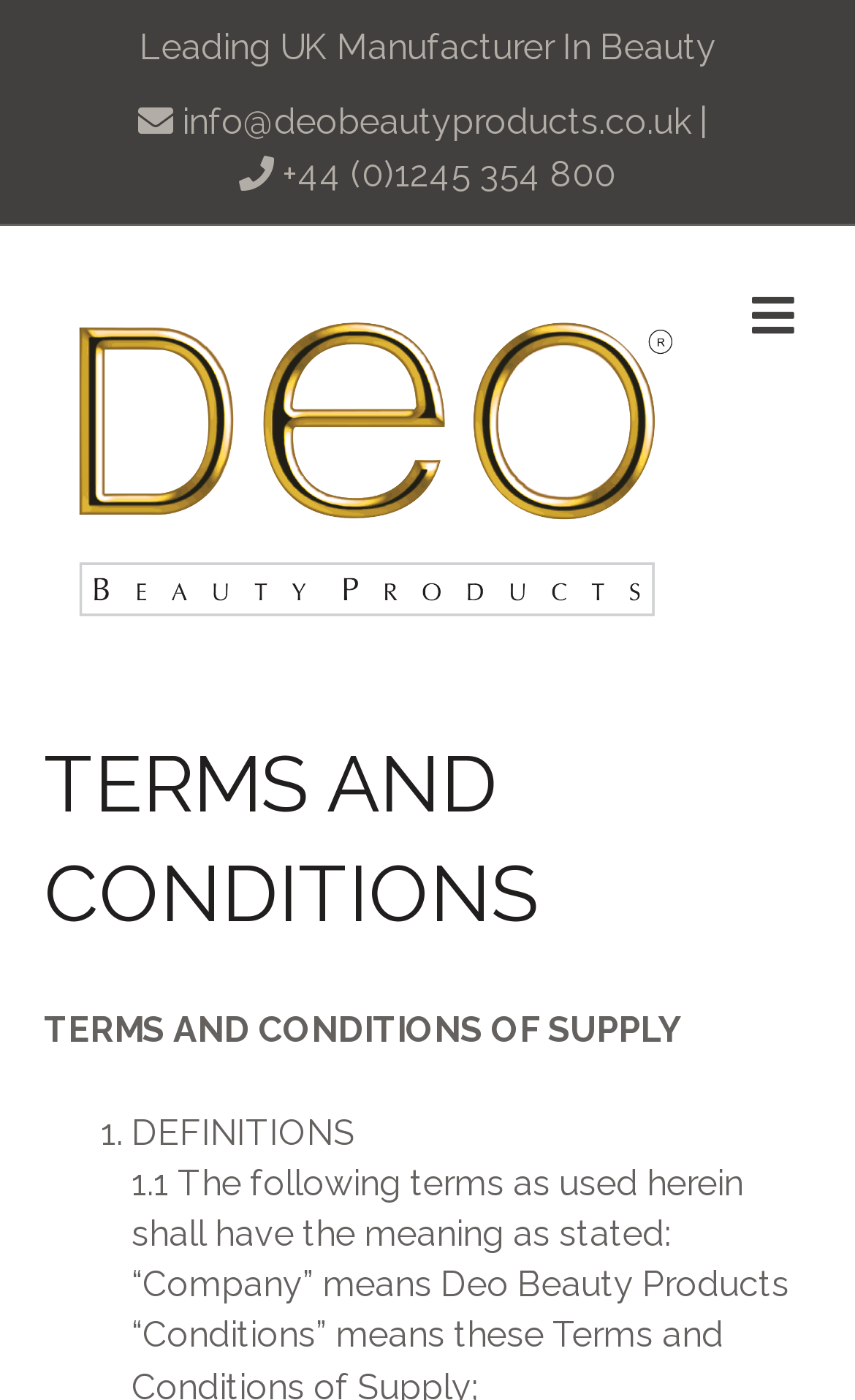Determine the bounding box for the UI element described here: "info@deobeautyproducts.co.uk".

[0.213, 0.072, 0.808, 0.102]